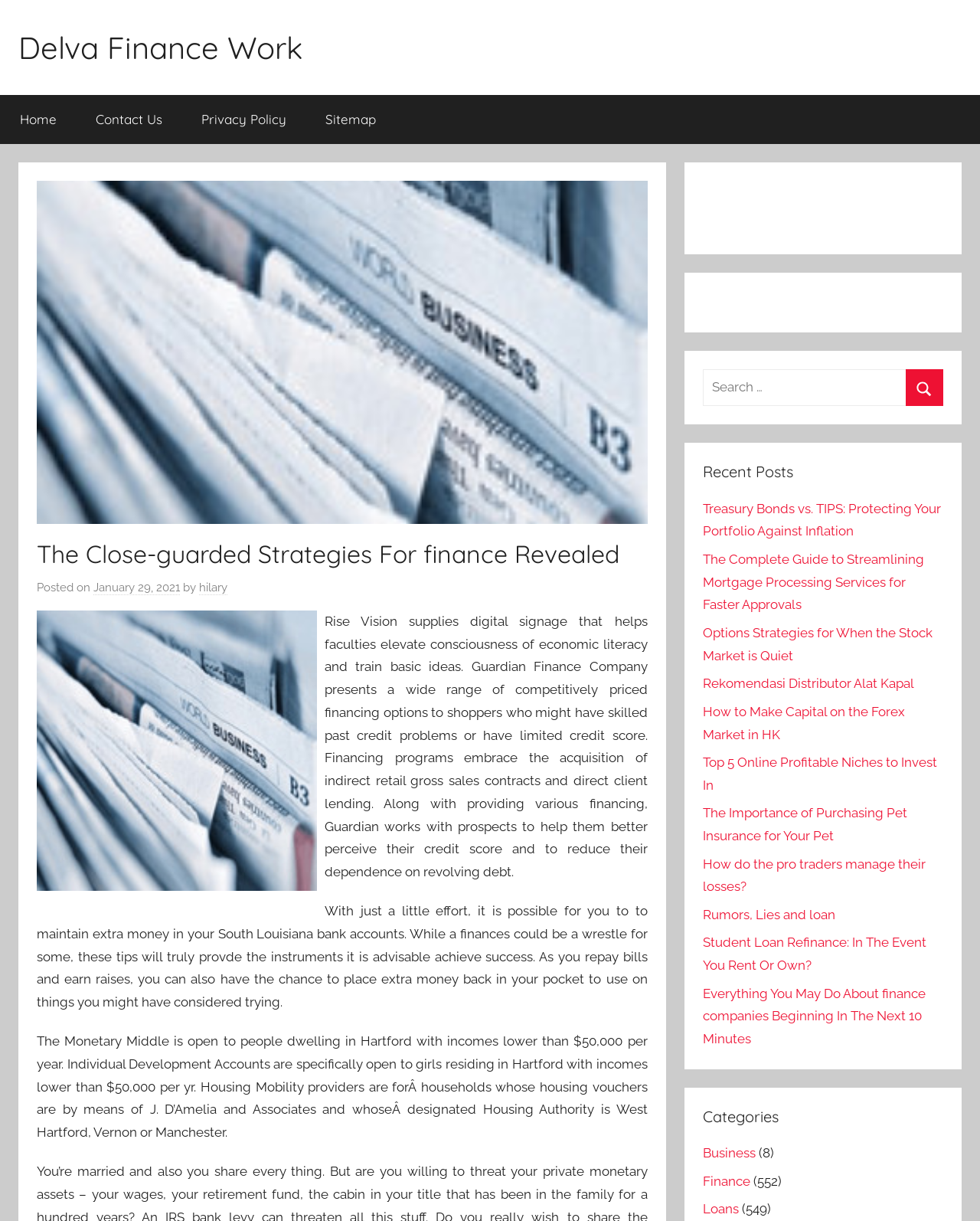What is the target audience of The Monetary Center?
Please provide a comprehensive and detailed answer to the question.

According to the text, The Monetary Center is open to individuals living in Hartford with incomes lower than $50,000 per year, which suggests that the target audience of The Monetary Center is individuals with low income.